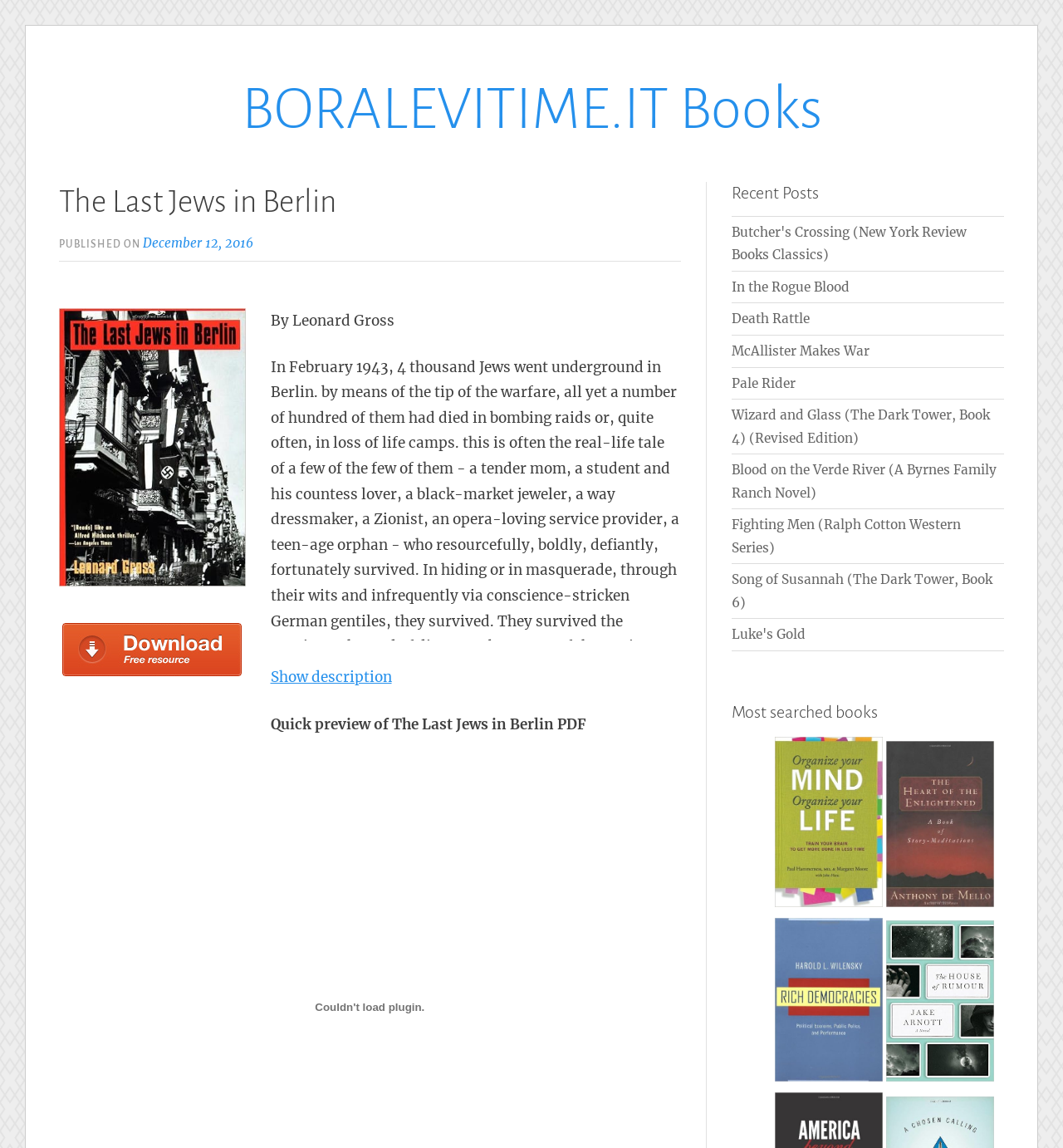Who is the author of this book?
Using the image as a reference, answer with just one word or a short phrase.

Leonard Gross